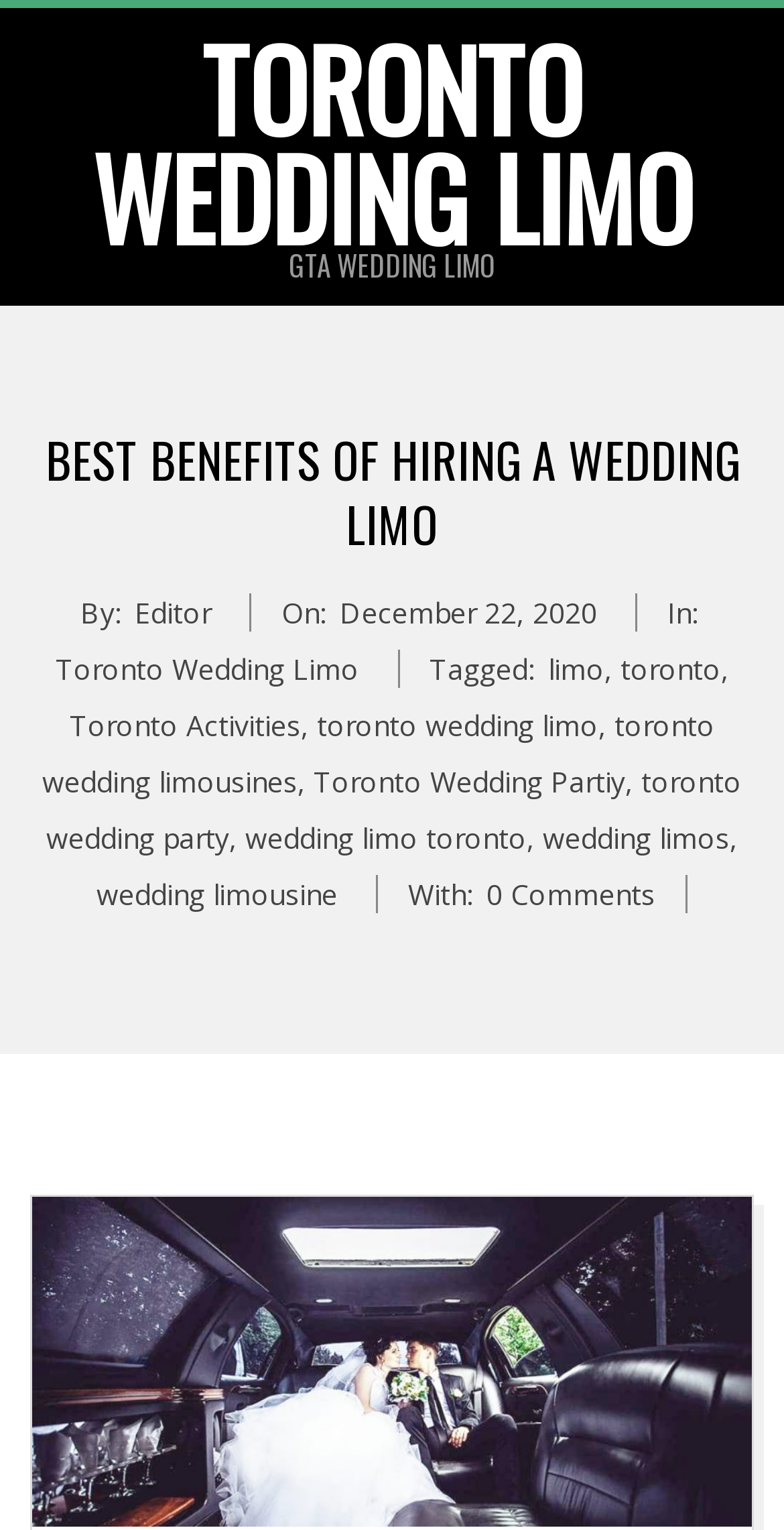Locate the bounding box coordinates of the element you need to click to accomplish the task described by this instruction: "View press conference on 02 avril 2024".

None